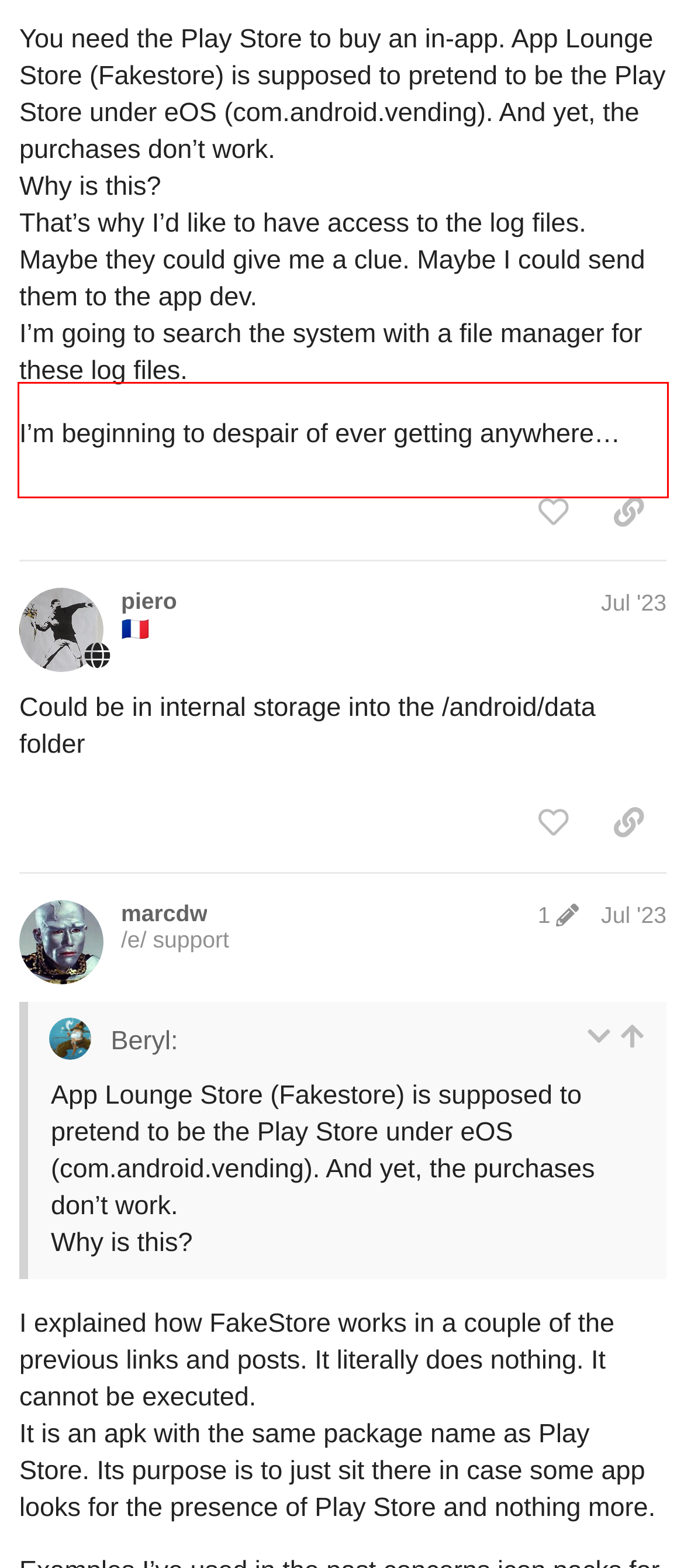Please identify and extract the text from the UI element that is surrounded by a red bounding box in the provided webpage screenshot.

No, quite sure Play Siore would never be included. A Google app in a deGoogled ROM? Sends the wrong message.